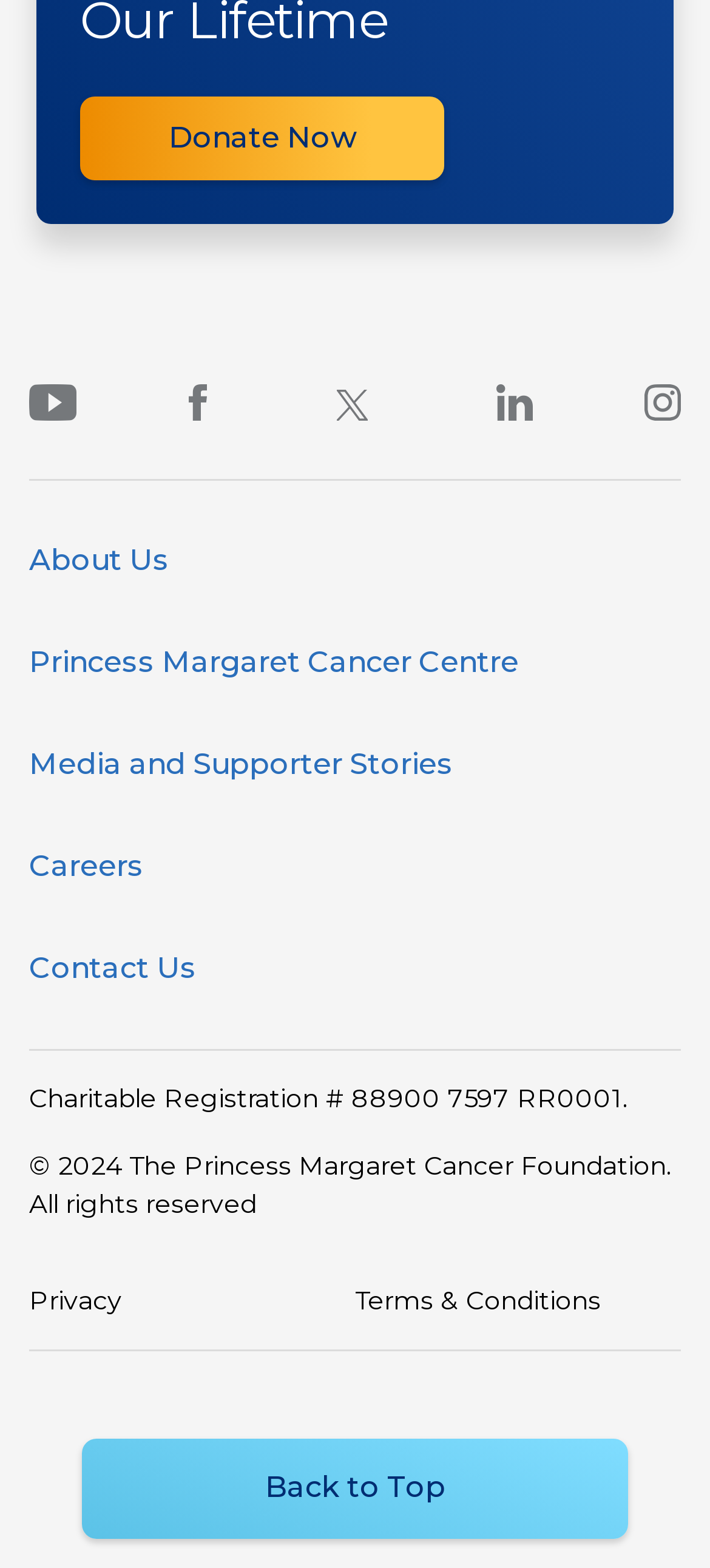What is the name of the cancer centre?
Can you give a detailed and elaborate answer to the question?

The answer can be found by looking at the link with the text 'Princess Margaret Cancer Centre' which is located in the contentinfo section of the webpage.